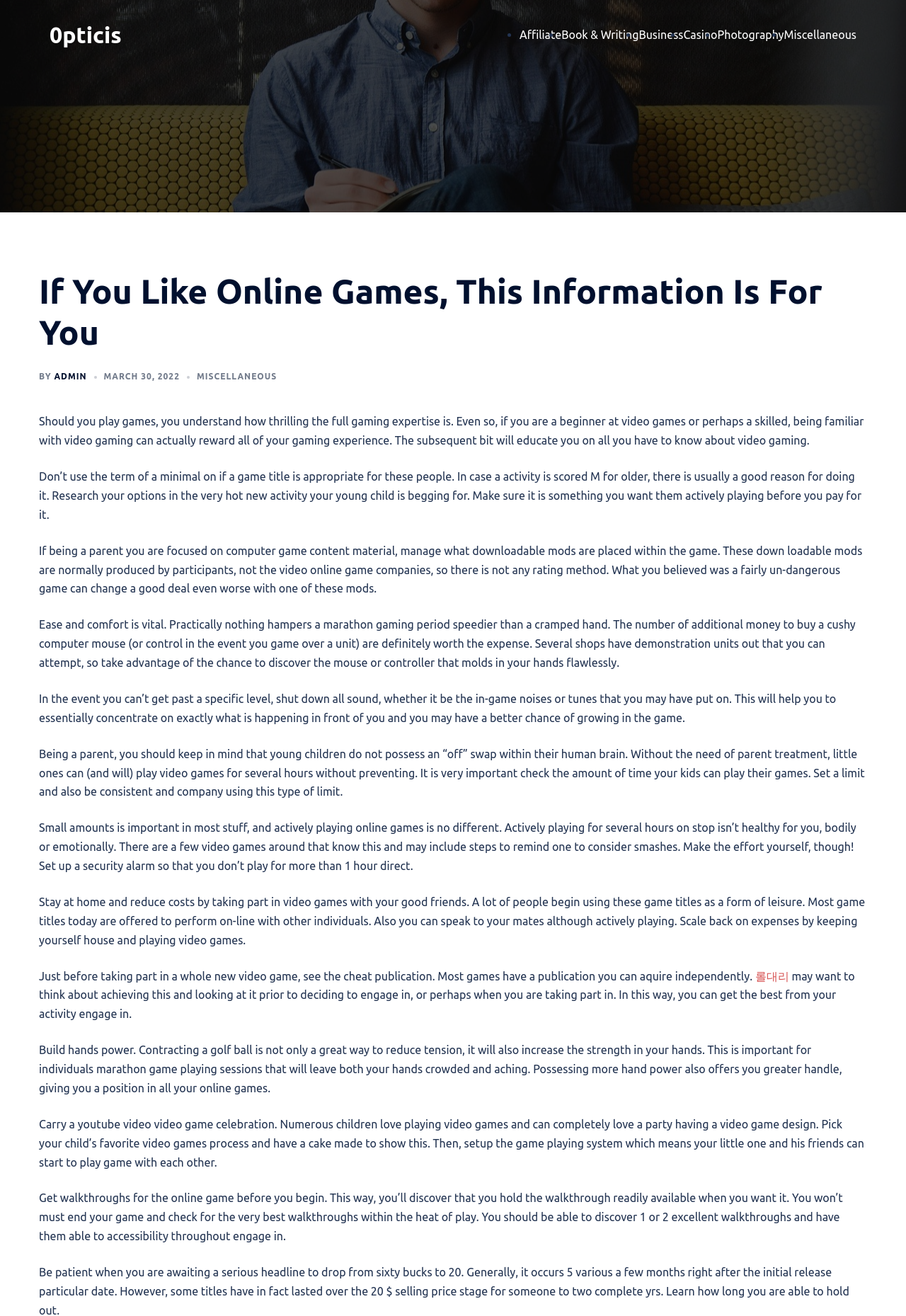Please reply to the following question with a single word or a short phrase:
What is the last piece of advice given on the webpage?

Get walkthroughs for the game before you begin